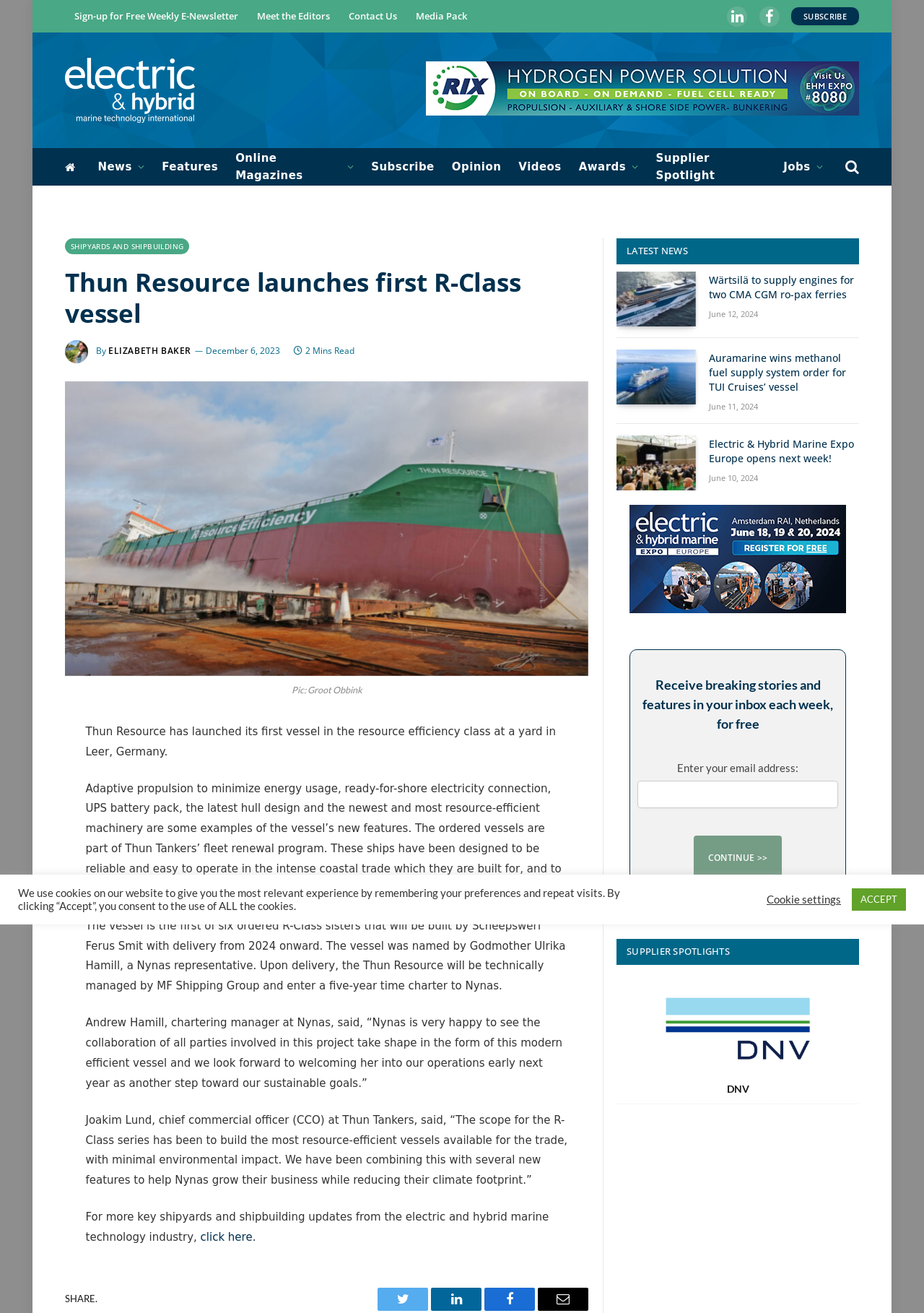Please provide a short answer using a single word or phrase for the question:
What is the name of the company that will technically manage the Thun Resource vessel?

MF Shipping Group